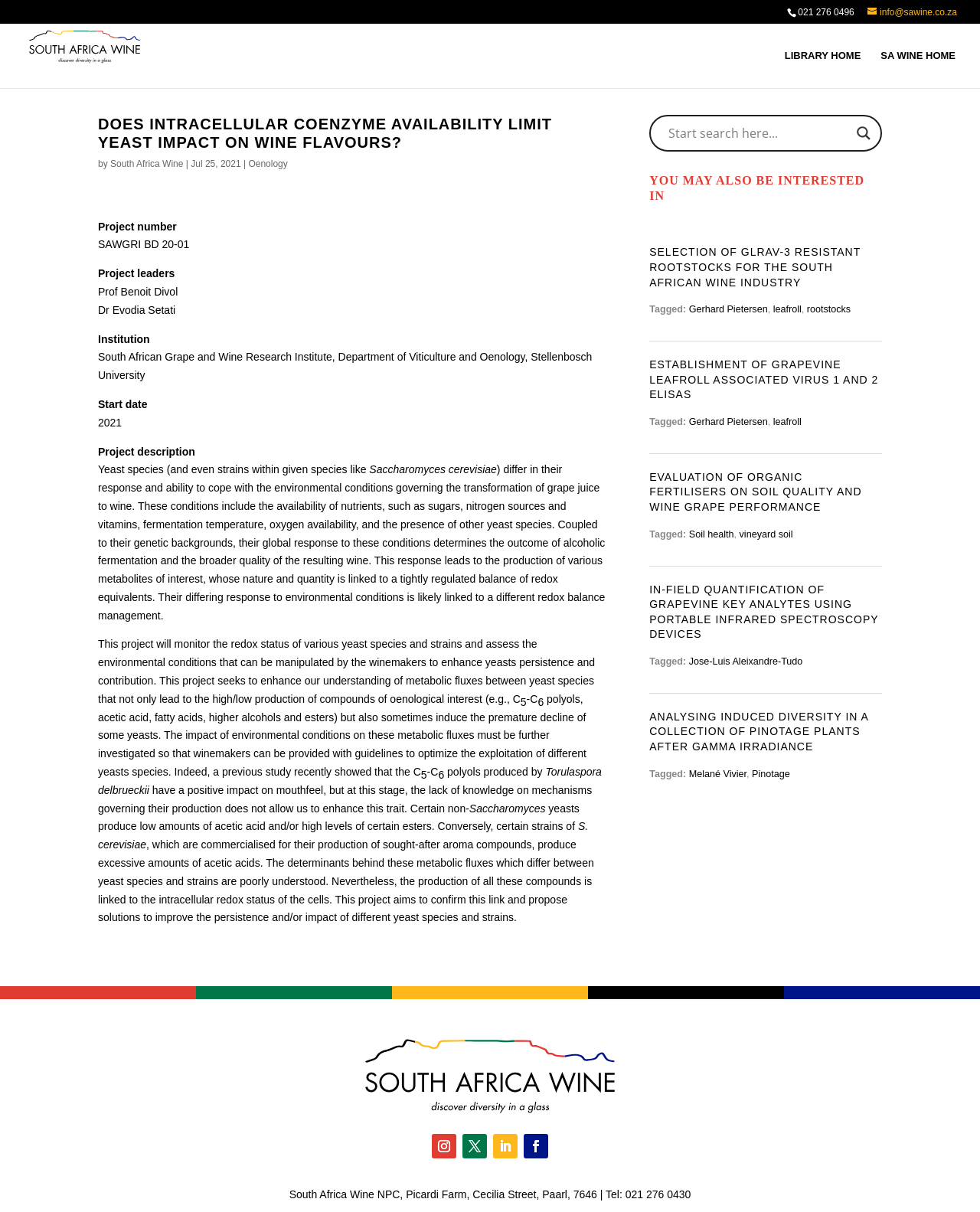What is the phone number at the top right corner?
Please utilize the information in the image to give a detailed response to the question.

I found the phone number by looking at the top right corner of the webpage, where I saw a static text element with the content '021 276 0496'.